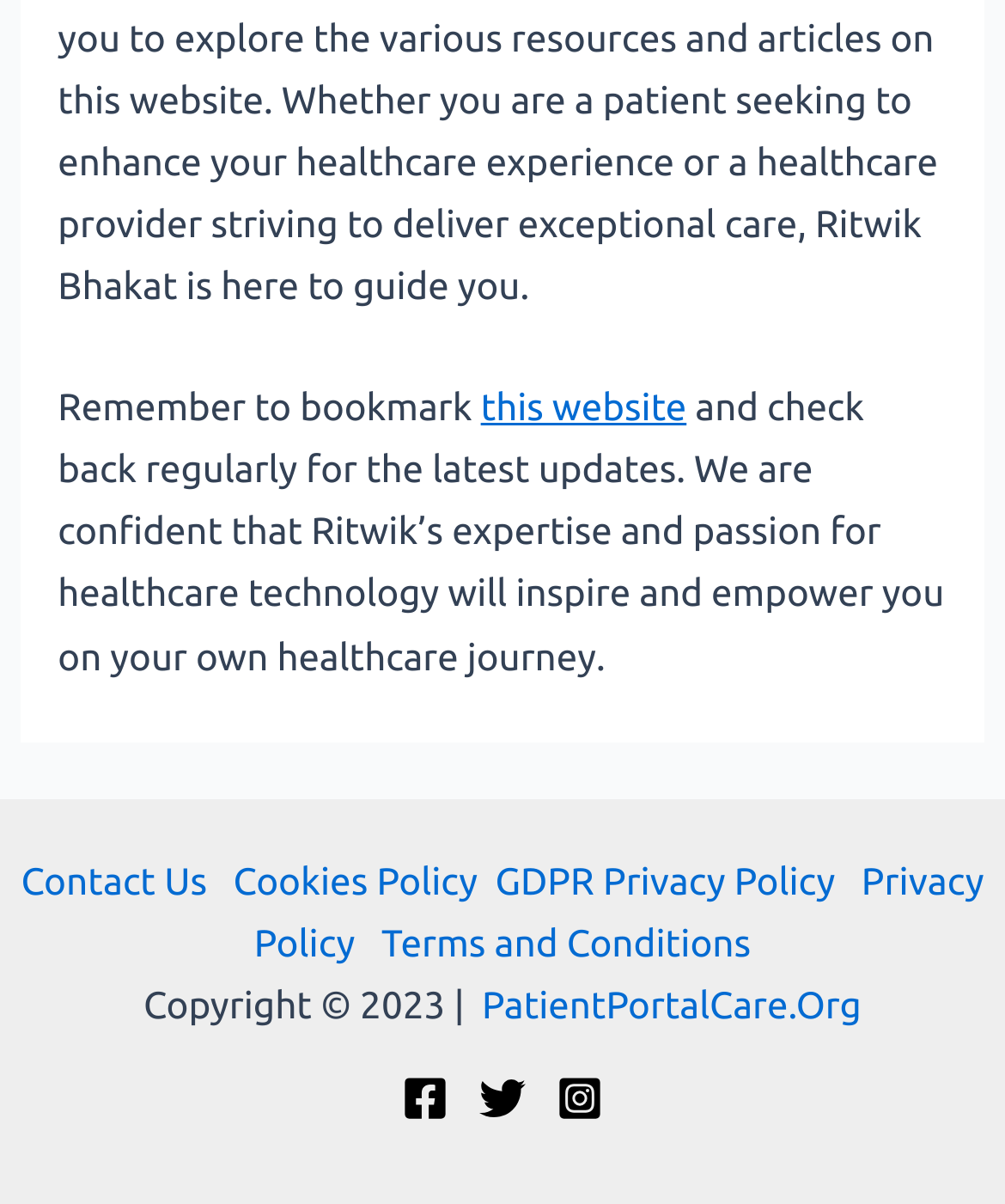Locate and provide the bounding box coordinates for the HTML element that matches this description: "aria-label="Instagram"".

[0.554, 0.892, 0.6, 0.931]